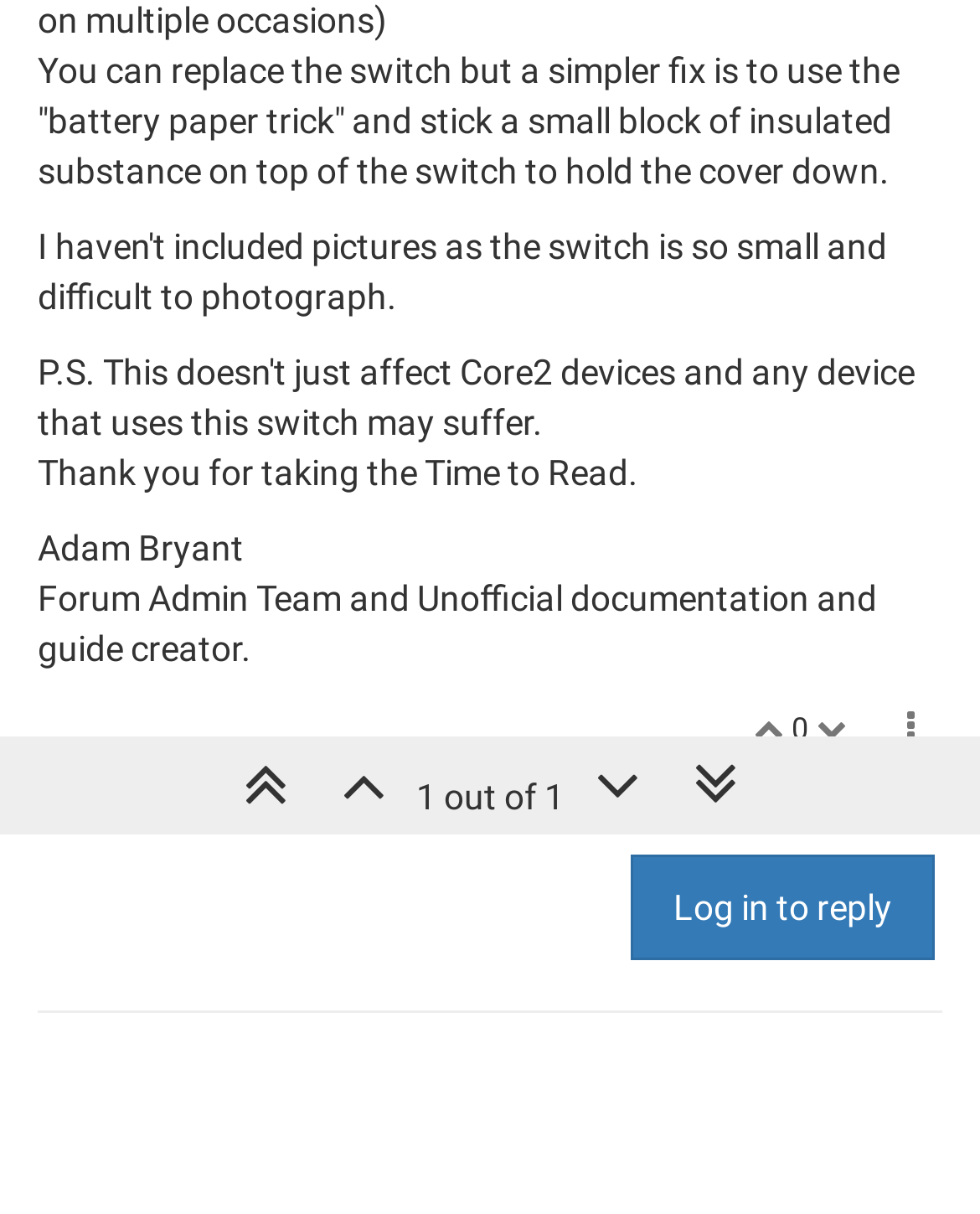Find the UI element described as: "Log in to reply" and predict its bounding box coordinates. Ensure the coordinates are four float numbers between 0 and 1, [left, top, right, bottom].

[0.644, 0.705, 0.954, 0.792]